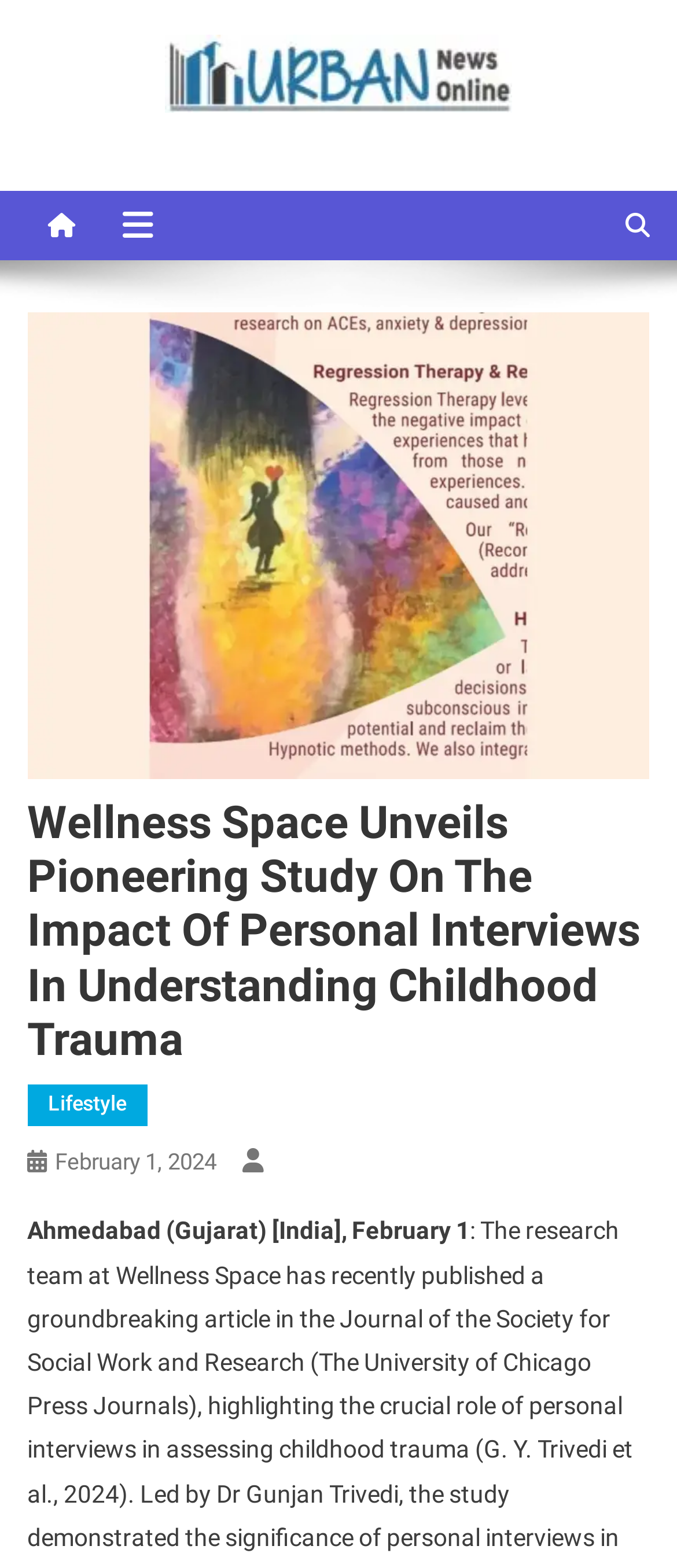Answer in one word or a short phrase: 
What is the name of the news organization?

Urban News Online